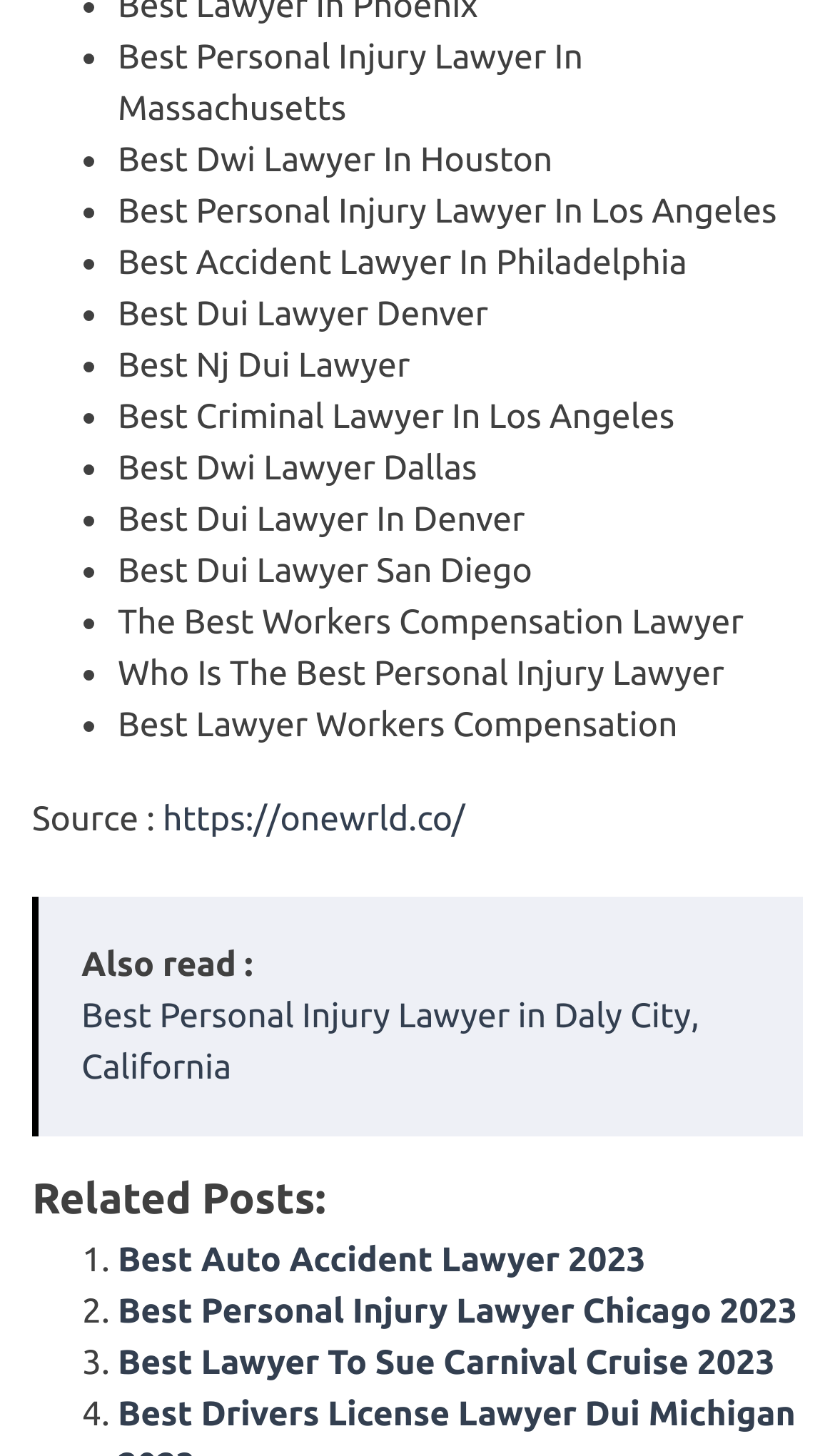Please respond in a single word or phrase: 
How many related posts are listed?

4